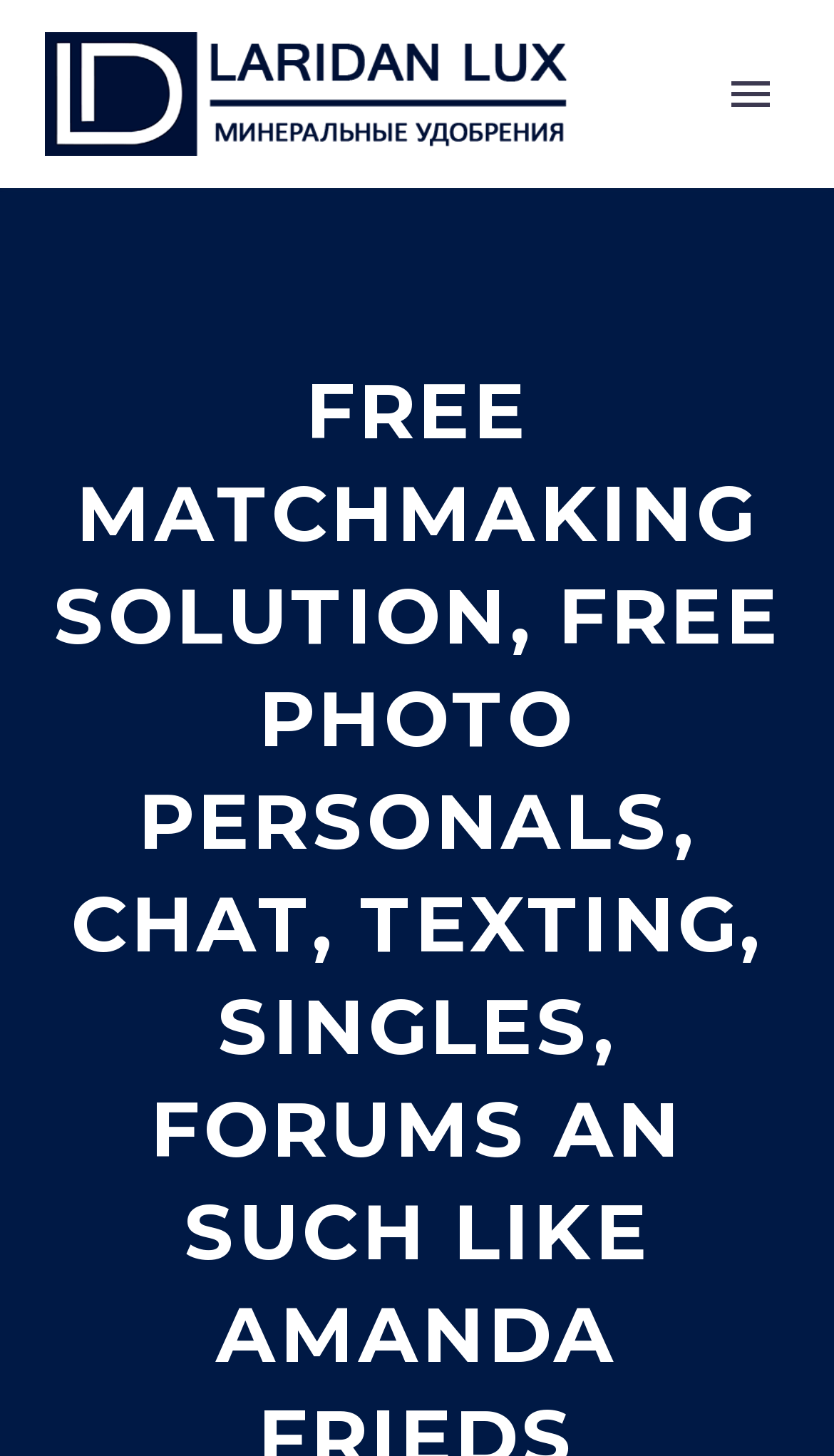Please determine the bounding box coordinates, formatted as (top-left x, top-left y, bottom-right x, bottom-right y), with all values as floating point numbers between 0 and 1. Identify the bounding box of the region described as: Primary Menu

[0.854, 0.042, 0.946, 0.086]